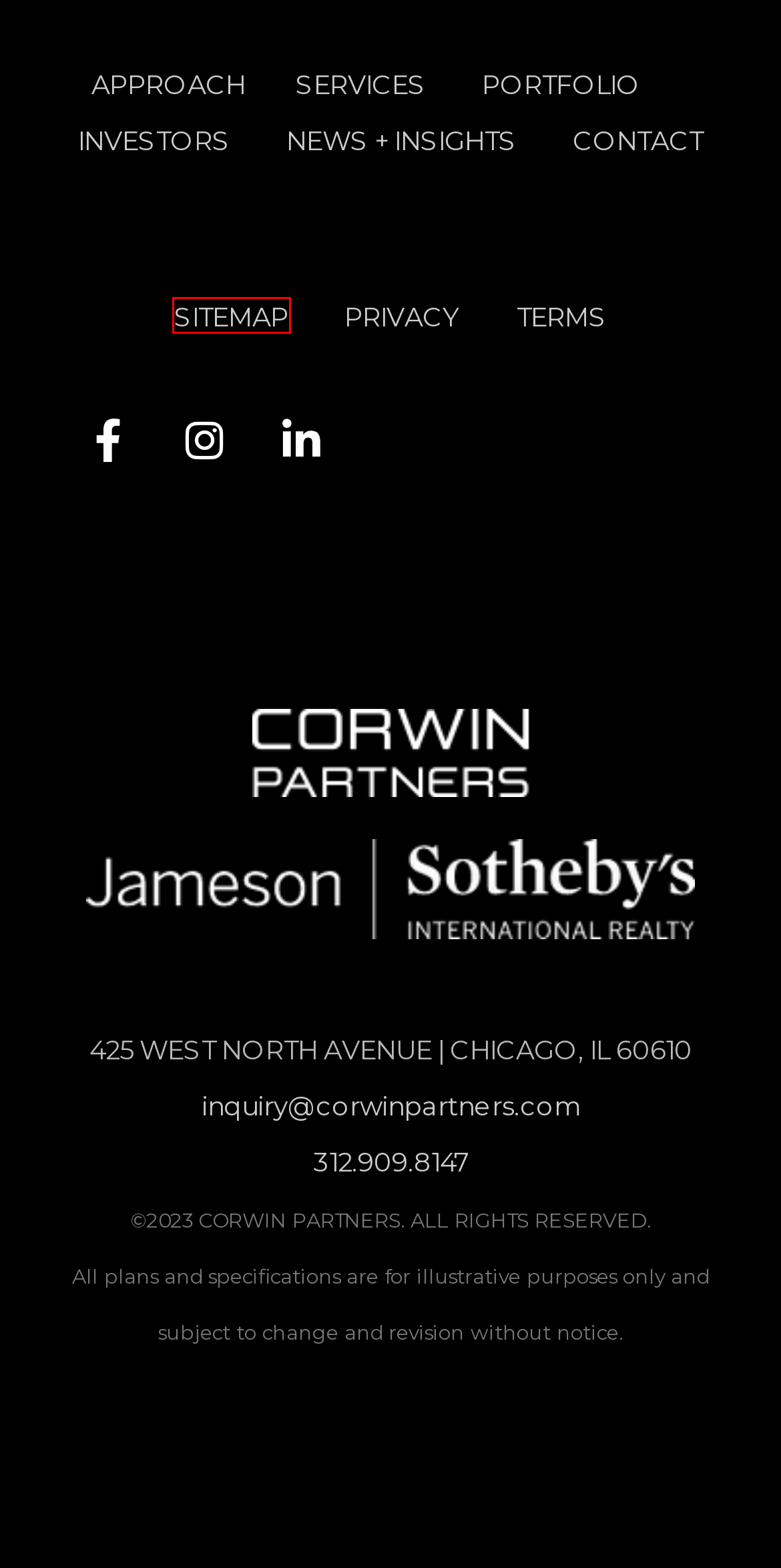Examine the screenshot of a webpage with a red bounding box around a specific UI element. Identify which webpage description best matches the new webpage that appears after clicking the element in the red bounding box. Here are the candidates:
A. Terms - CORWIN PARTNERS
B. Privacy - CORWIN PARTNERS
C. Investors - CORWIN PARTNERS
D. Portfolio - CORWIN PARTNERS
E. Contact - CORWIN PARTNERS
F. News + Insights - CORWIN PARTNERS
G. Sitemap - CORWIN PARTNERS
H. Services - CORWIN PARTNERS

G